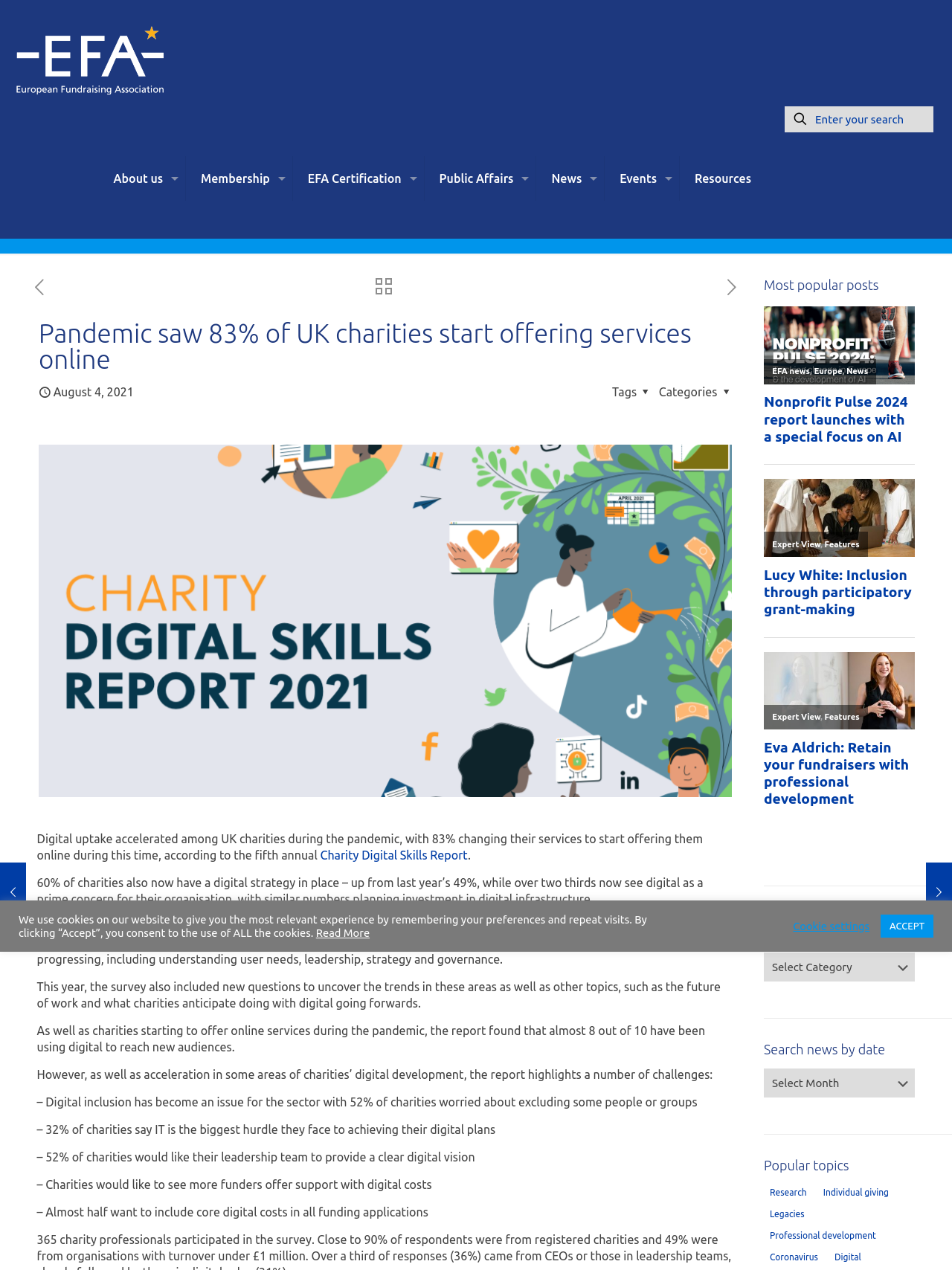What is the name of the organization?
Provide an in-depth and detailed explanation in response to the question.

The name of the organization can be found in the top-left corner of the webpage, where the logo 'EFA-logo' is located, and it is also mentioned in the meta description.